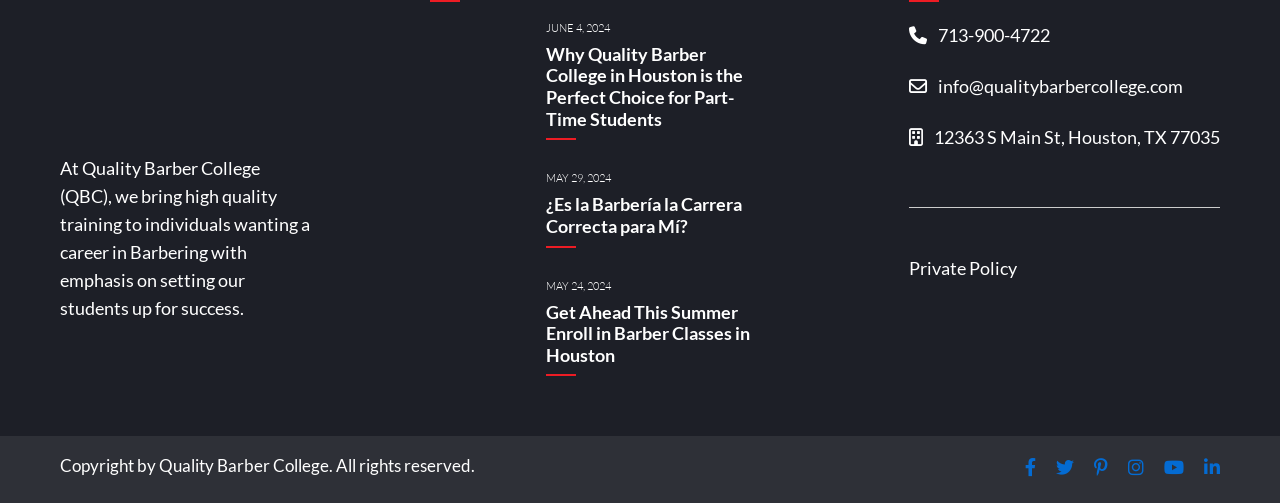What is the topic of the article with the date 'JUNE 4, 2024'?
Based on the screenshot, give a detailed explanation to answer the question.

I found the answer by looking at the link element with the text 'JUNE 4, 2024' and its corresponding heading element, which says 'Why Quality Barber College in Houston is the Perfect Choice for Part-Time Students'.